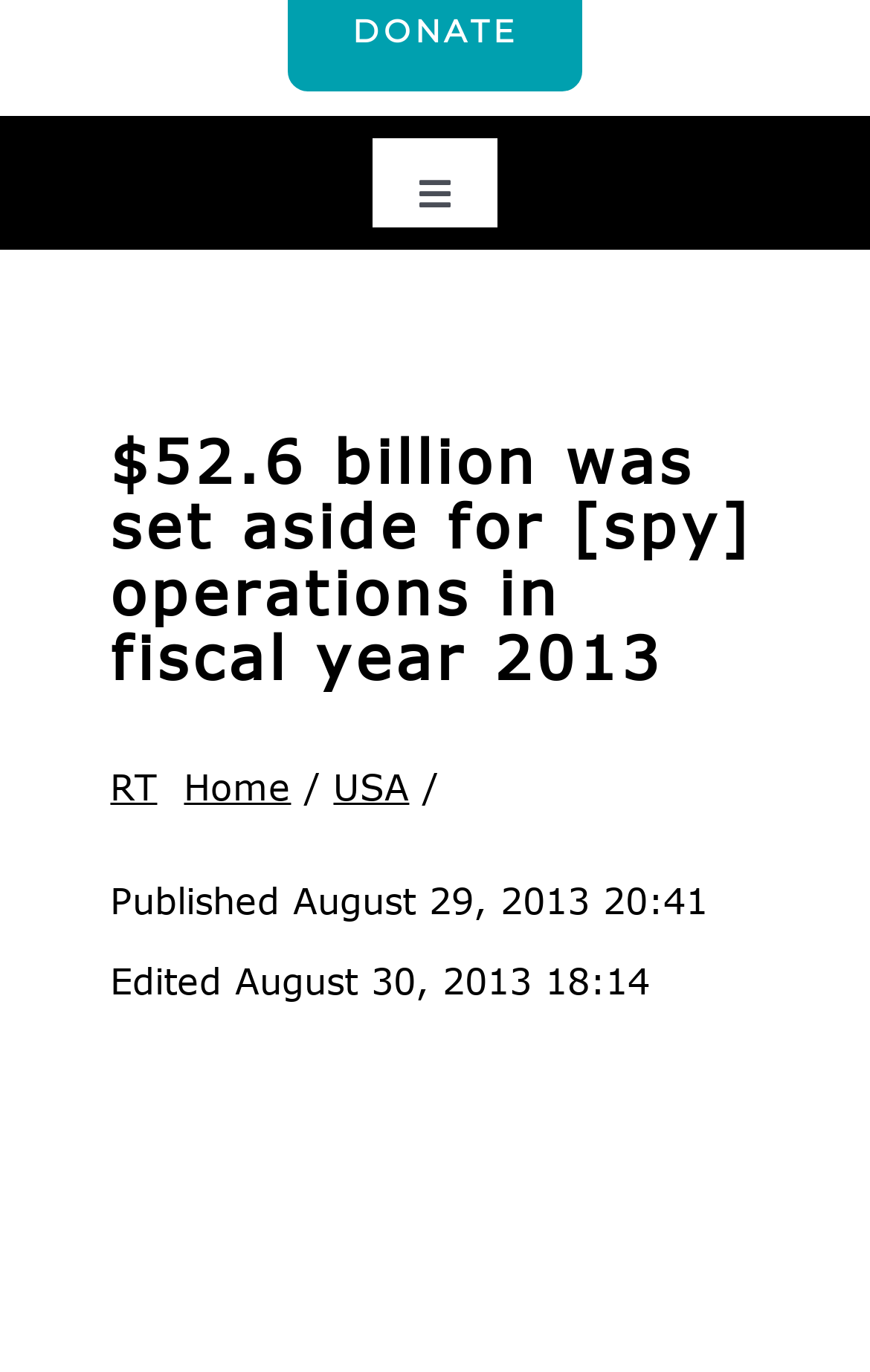Find and provide the bounding box coordinates for the UI element described here: "RT". The coordinates should be given as four float numbers between 0 and 1: [left, top, right, bottom].

[0.127, 0.558, 0.181, 0.589]